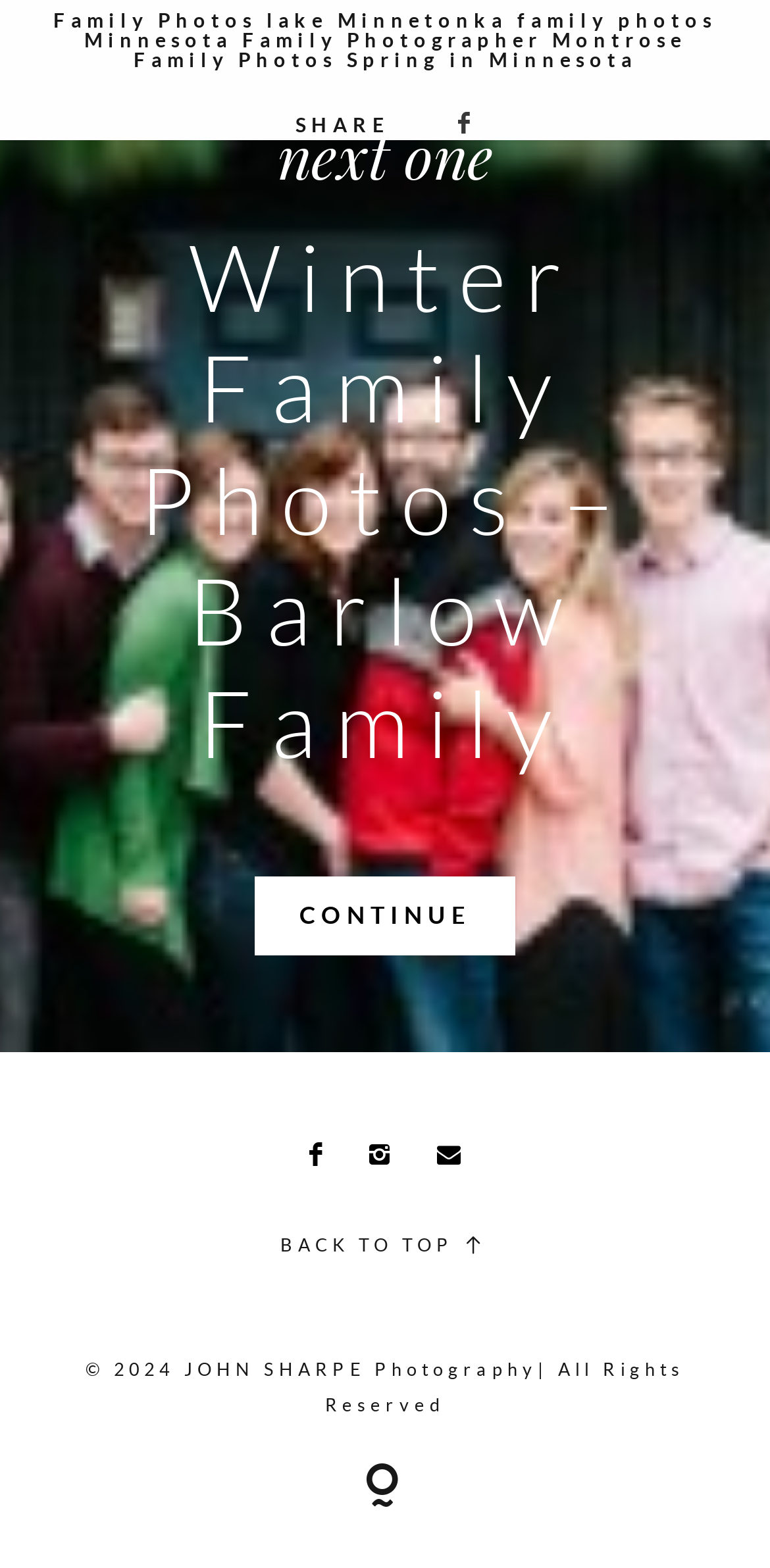Give a concise answer using one word or a phrase to the following question:
What is the purpose of the 'BACK TO TOP' button?

To scroll back to the top of the webpage